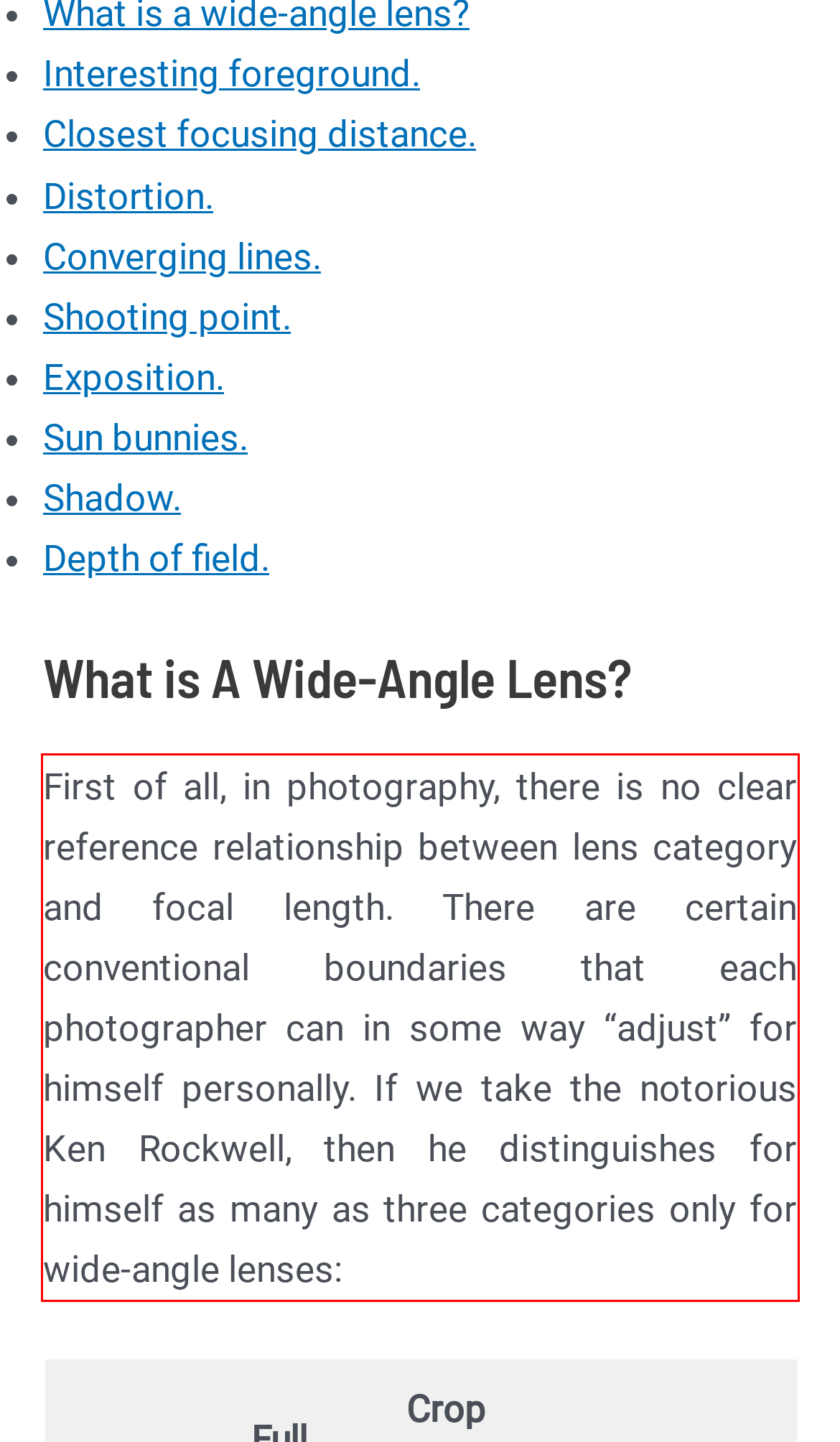You are given a webpage screenshot with a red bounding box around a UI element. Extract and generate the text inside this red bounding box.

First of all, in photography, there is no clear reference relationship between lens category and focal length. There are certain conventional boundaries that each photographer can in some way “adjust” for himself personally. If we take the notorious Ken Rockwell, then he distinguishes for himself as many as three categories only for wide-angle lenses: